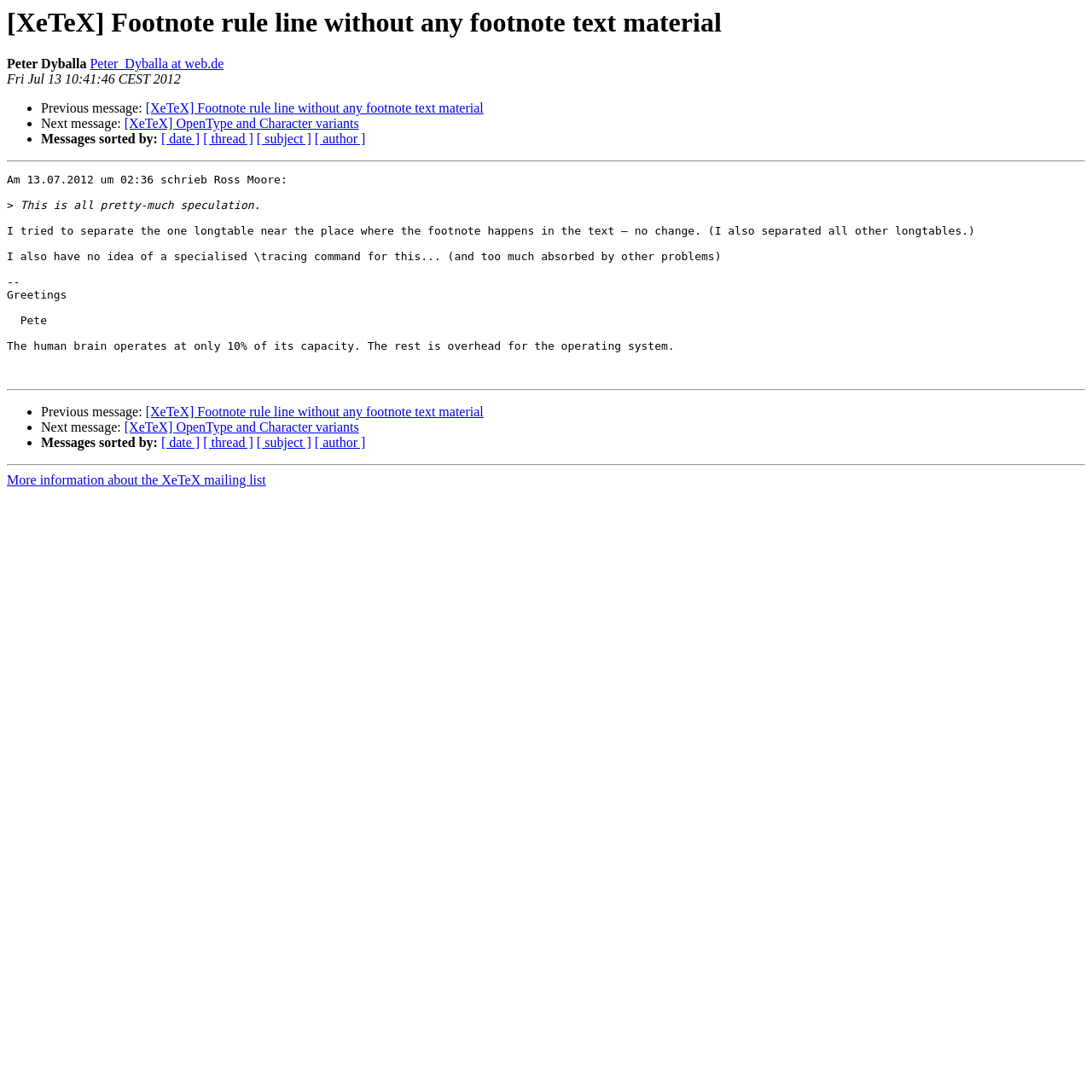Locate the bounding box coordinates of the area where you should click to accomplish the instruction: "View previous message".

[0.133, 0.093, 0.443, 0.106]